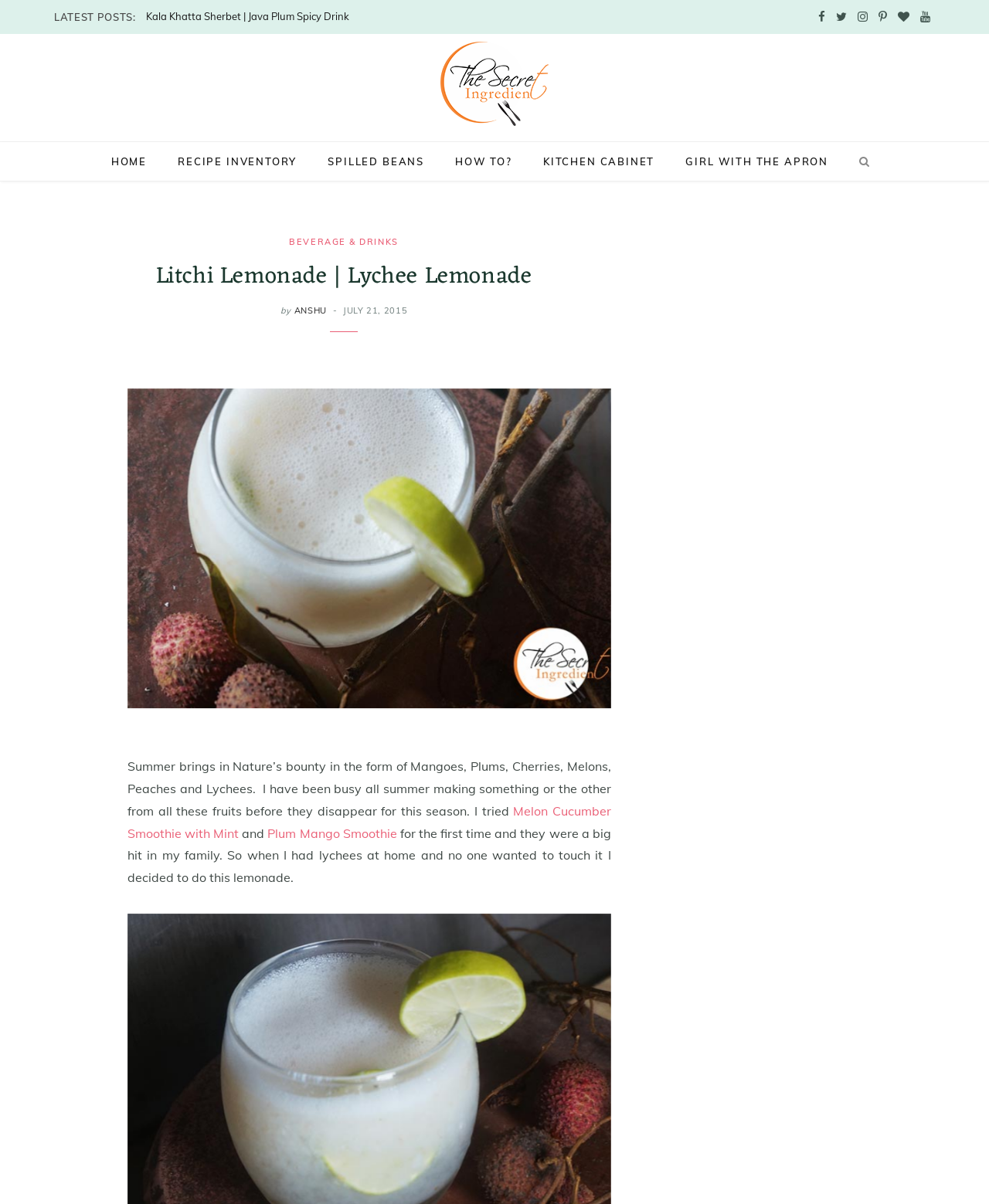What is the date of publication of the blog post?
Look at the image and respond to the question as thoroughly as possible.

I found the date of publication of the blog post by examining the header section of the webpage, where I saw a link with the text 'JULY 21, 2015'. This link is located near the title of the blog post and the author's name, which suggests that it is the date of publication of the blog post.